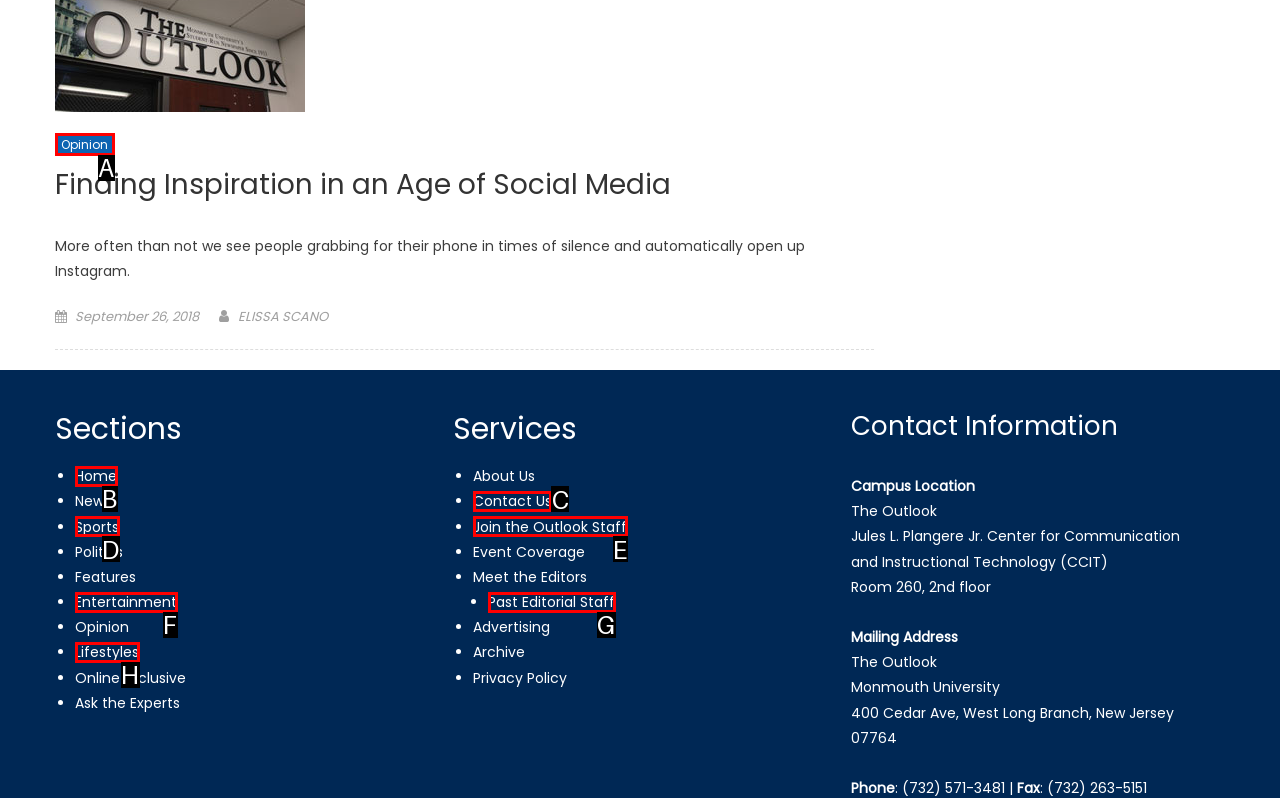Determine which HTML element to click for this task: Contact the Outlook staff Provide the letter of the selected choice.

C